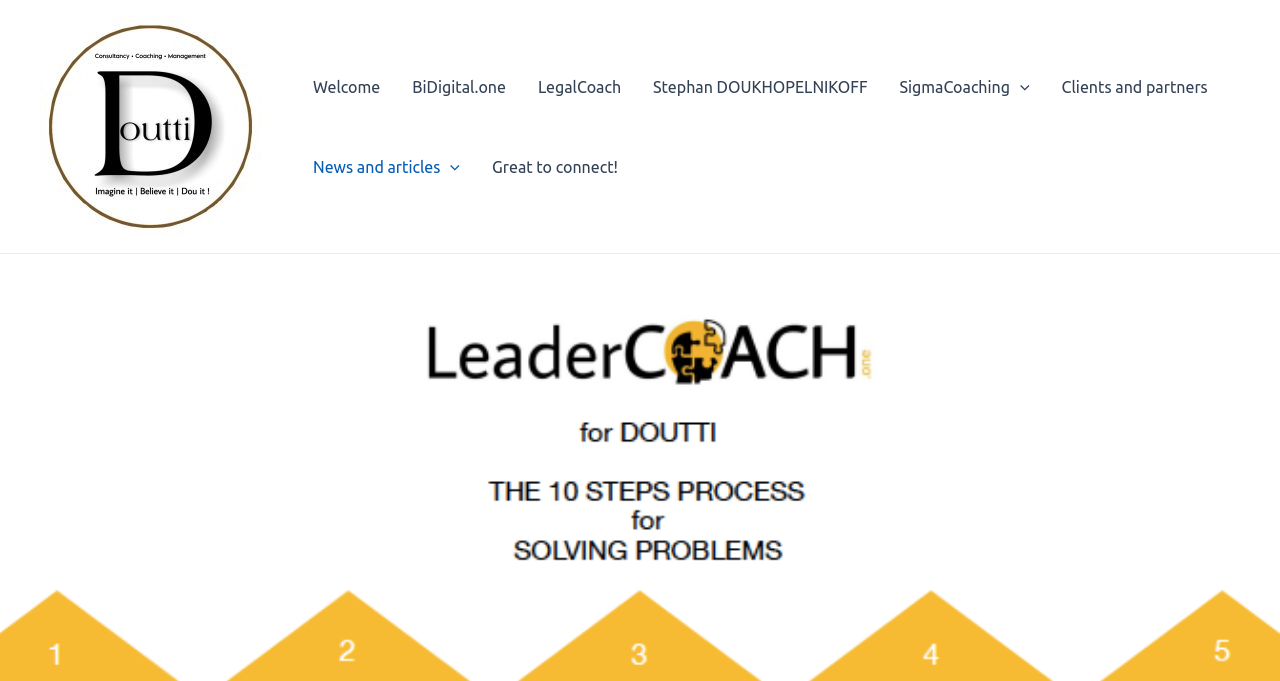How many menu toggles are there?
Using the details from the image, give an elaborate explanation to answer the question.

There are 2 menu toggles on the webpage, which are located next to the 'SigmaCoaching' and 'News and articles' links. The first menu toggle has a bounding box coordinate of [0.789, 0.068, 0.804, 0.186] and the second has a bounding box coordinate of [0.344, 0.186, 0.359, 0.303].